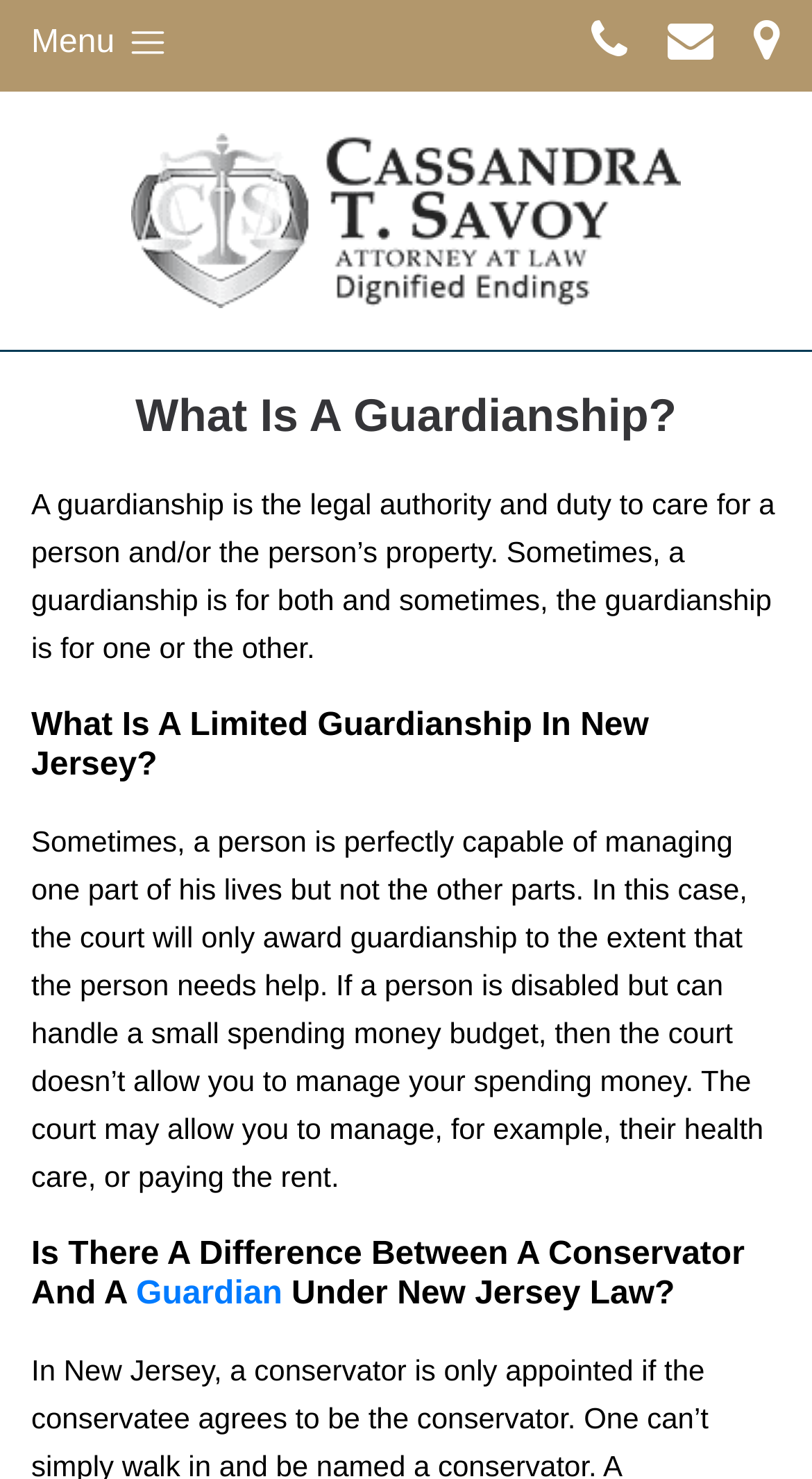What is the difference between a conservator and a guardian under New Jersey law?
Using the details from the image, give an elaborate explanation to answer the question.

The webpage raises the question of whether there is a difference between a conservator and a guardian under New Jersey law, but it does not provide a clear answer. The heading 'Is There A Difference Between A Conservator And A Guardian Under New Jersey Law?' suggests that there may be a distinction, but the accompanying text does not elaborate on the specifics.